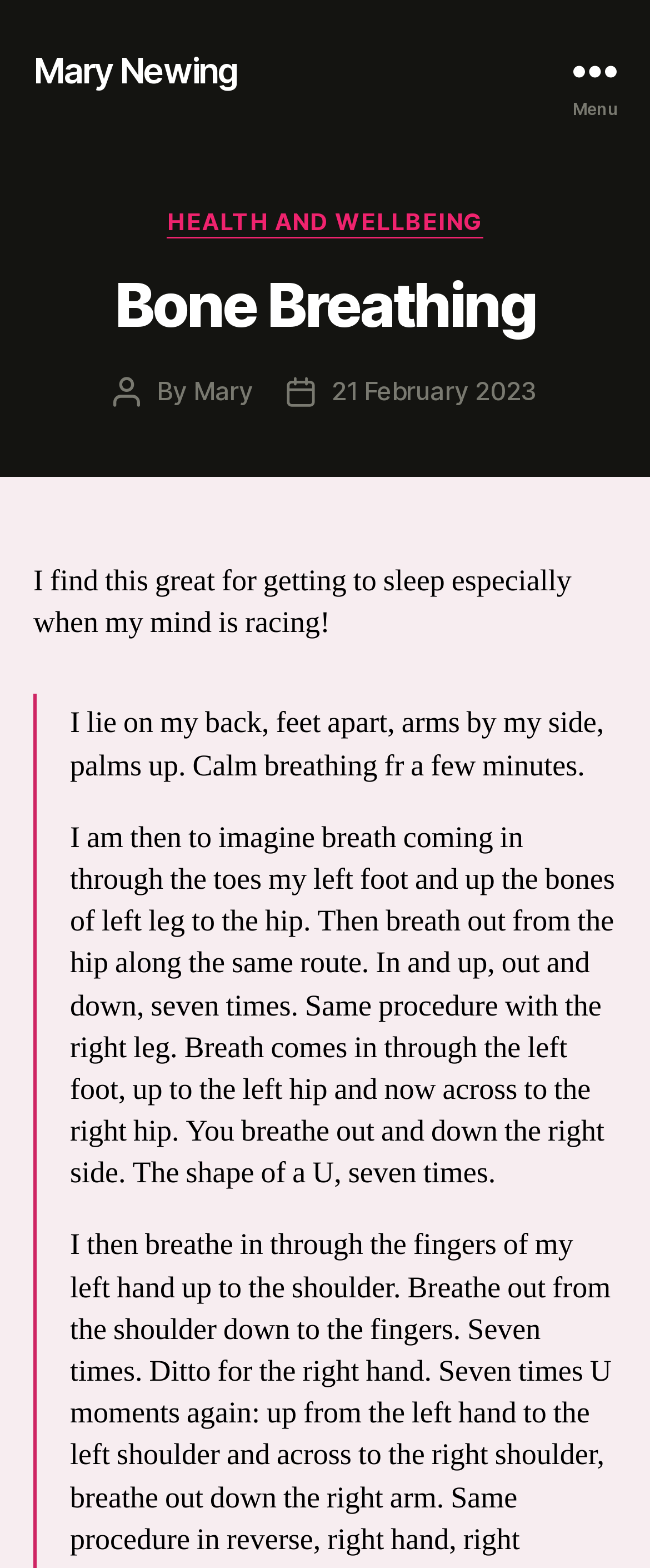Given the element description: "Mary Newing", predict the bounding box coordinates of this UI element. The coordinates must be four float numbers between 0 and 1, given as [left, top, right, bottom].

[0.051, 0.033, 0.365, 0.056]